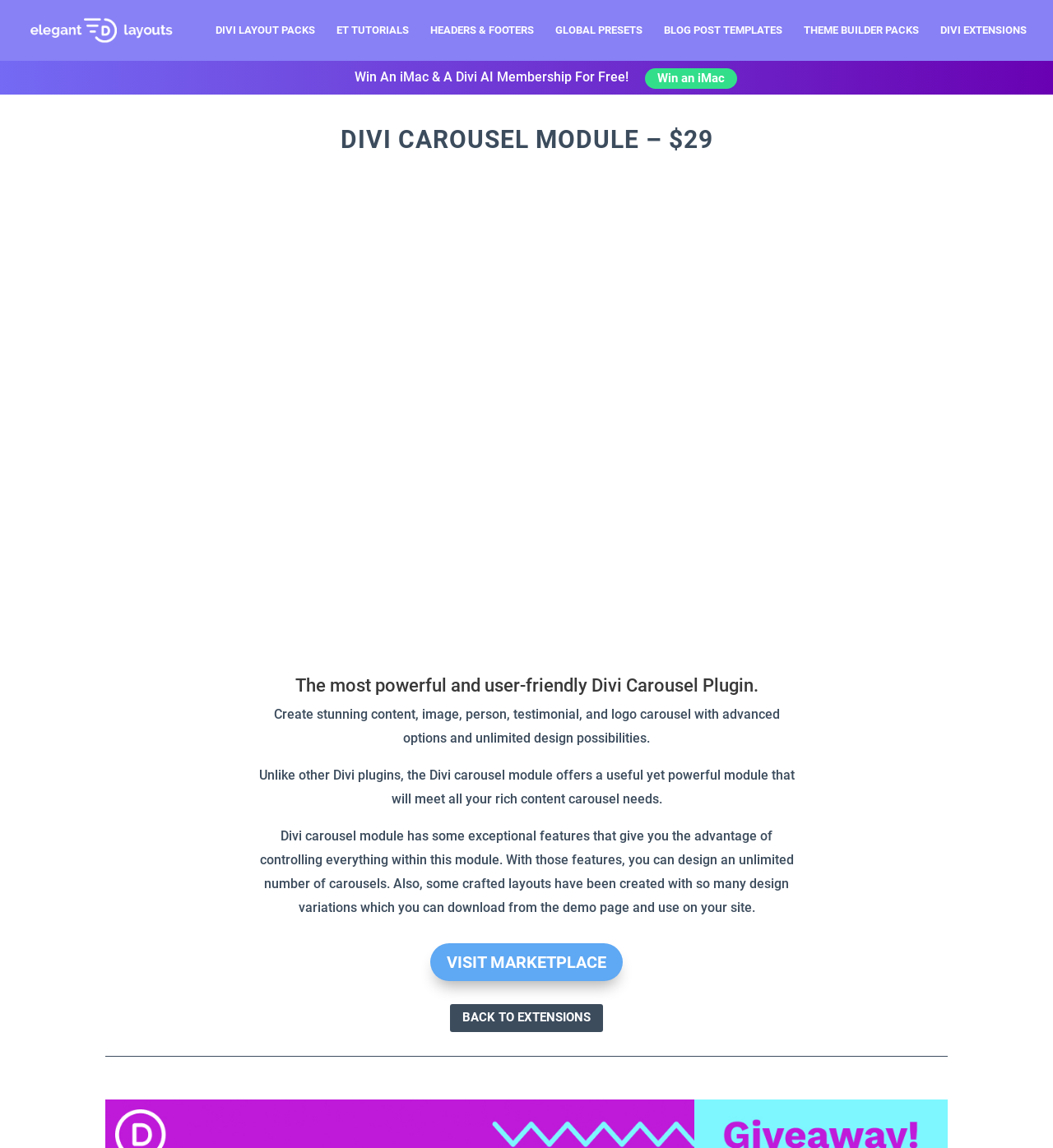Please identify the bounding box coordinates of the clickable element to fulfill the following instruction: "Learn about ET Tutorials". The coordinates should be four float numbers between 0 and 1, i.e., [left, top, right, bottom].

[0.32, 0.021, 0.388, 0.053]